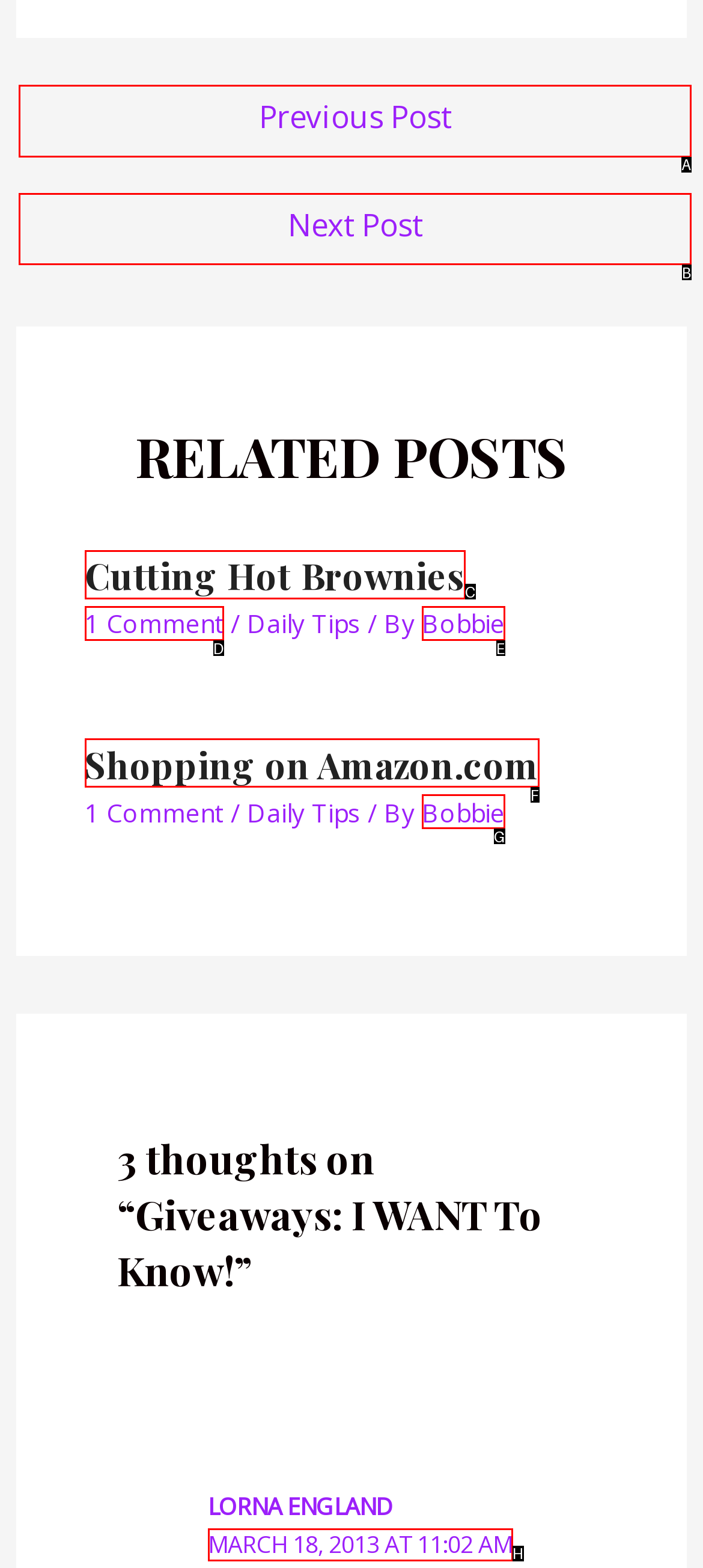Identify which HTML element aligns with the description: Cutting Hot Brownies
Answer using the letter of the correct choice from the options available.

C